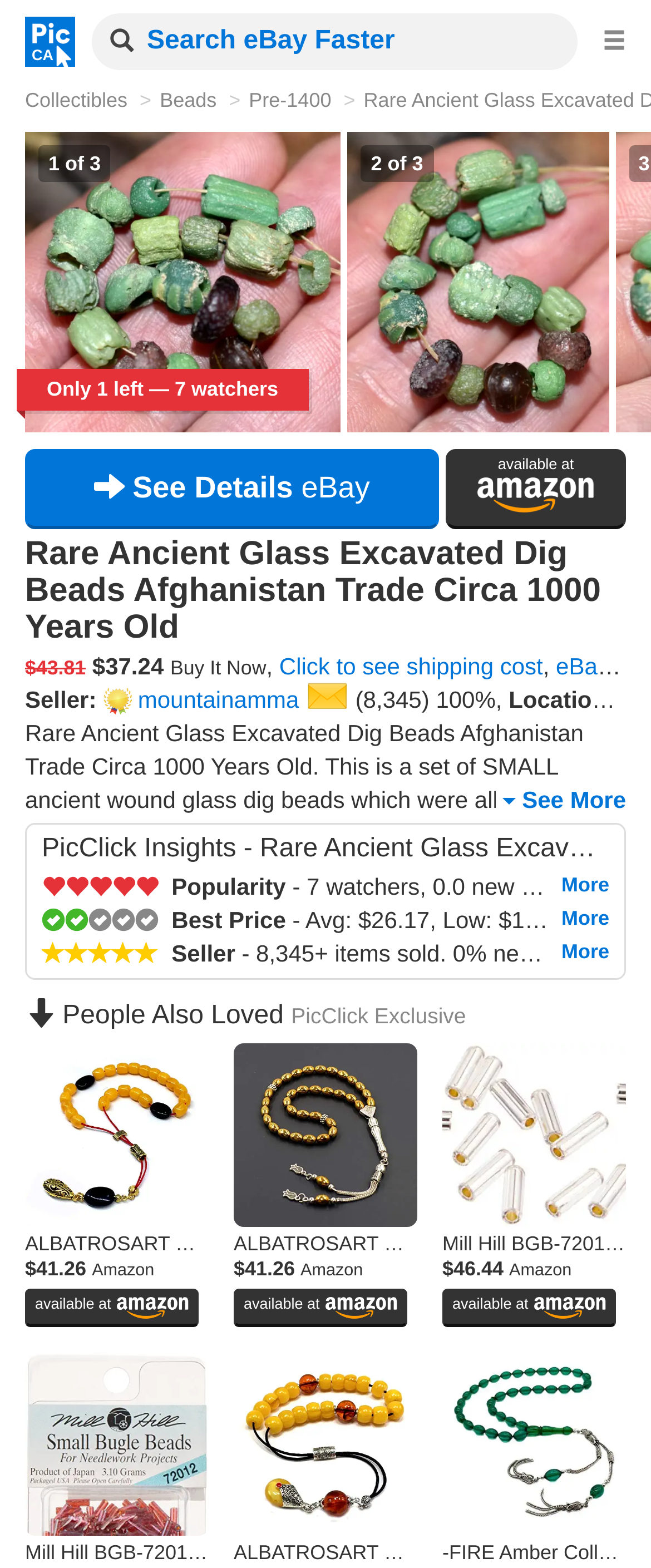Summarize the webpage comprehensively, mentioning all visible components.

This webpage is an online marketplace listing for a set of ancient wound glass dig beads from Afghanistan, circa 1000 years old. The page is divided into sections, with the top section featuring a logo and a menu button on the right side. Below this, there is a search bar with a search button and a "Collectibles" link. 

The main content of the page is a product listing, which includes an image of the beads, a title, and a description. The title reads "RARE ANCIENT GLASS Excavated Dig Beads Afghanistan Trade Circa 1000 Years Old" and the description mentions that it is a set of small ancient wound glass dig beads. The listing also includes the price, "$37.24", and a "Buy It Now" button.

Below the product listing, there is a section with seller information, including the seller's name, "Top-Rated Seller mountainamma", and their ratings, "8,345 Positive Ratings" and "100% Positive Feedback". 

The page also features a section with product details, including the condition, "Used", and the material, "Glass". Additionally, there are sections for "PicClick Insights" and "People Also Loved", which feature related products and their prices.

There are several images on the page, including the product image, the seller's logo, and the "PicClick" logo. The page also has several buttons, including "See More", "More", and "available at Amazon".